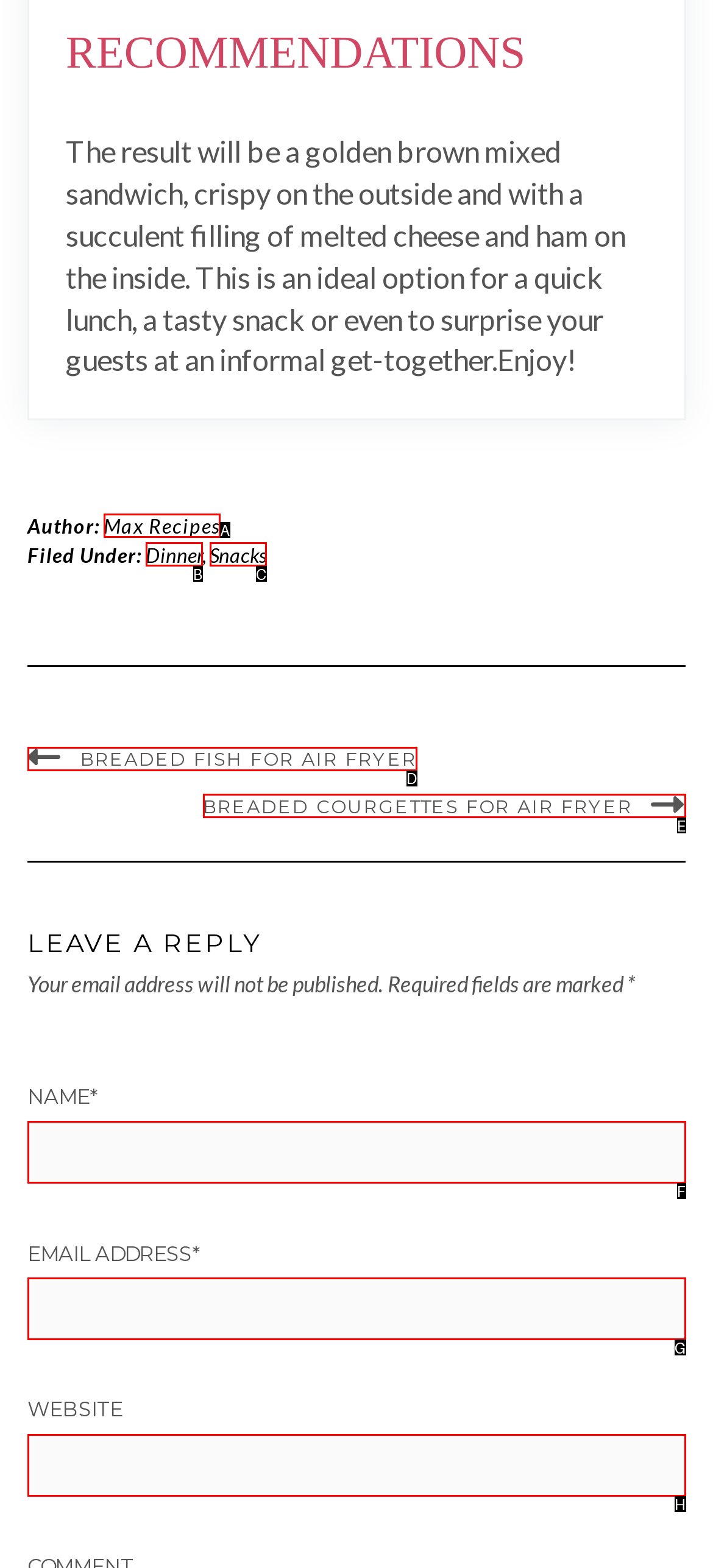Using the given description: Breaded fish for air fryer, identify the HTML element that corresponds best. Answer with the letter of the correct option from the available choices.

D